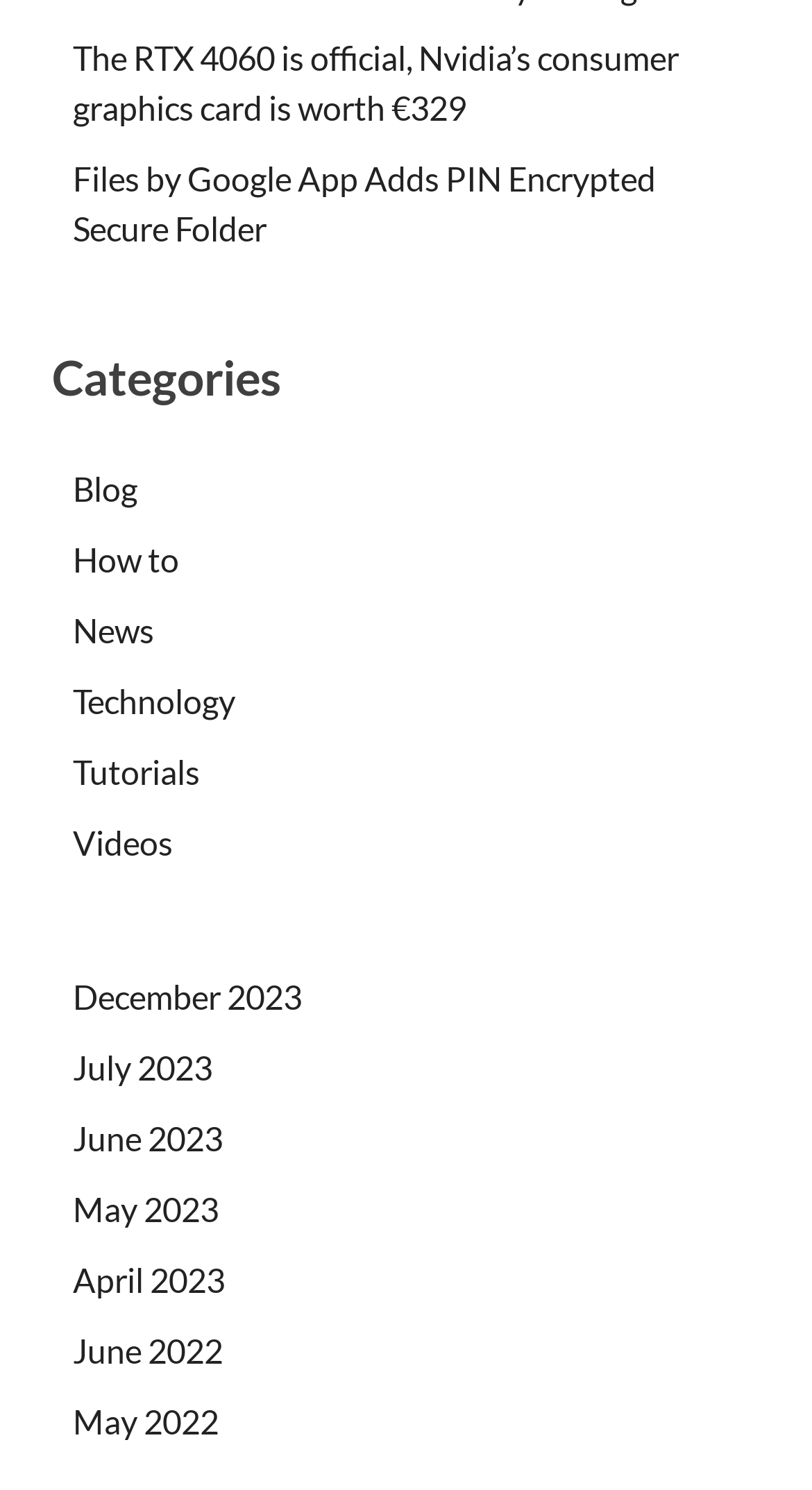Bounding box coordinates should be provided in the format (top-left x, top-left y, bottom-right x, bottom-right y) with all values between 0 and 1. Identify the bounding box for this UI element: Videos

[0.09, 0.552, 0.213, 0.578]